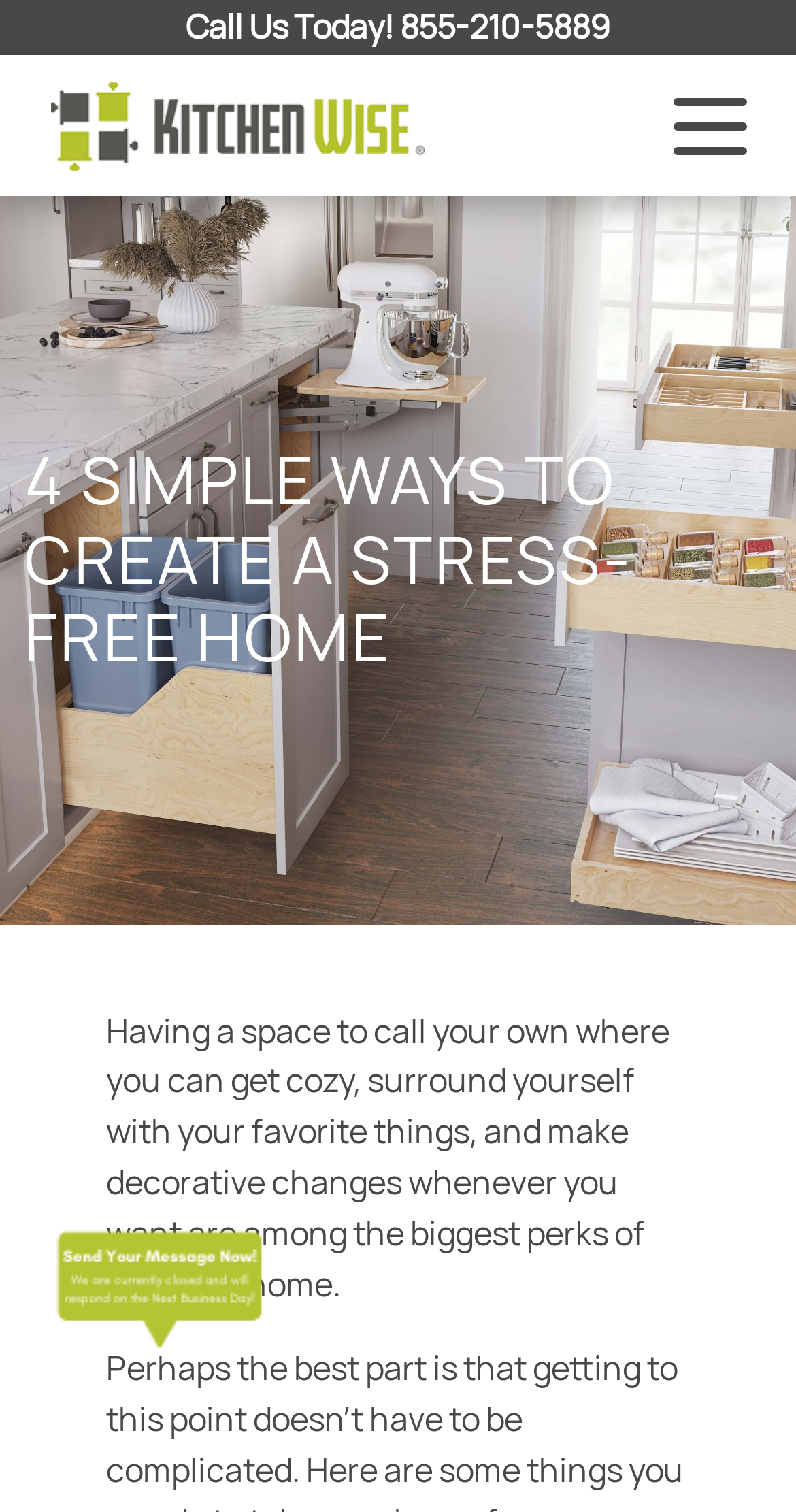Show the bounding box coordinates of the region that should be clicked to follow the instruction: "Open the menu."

[0.815, 0.043, 0.969, 0.124]